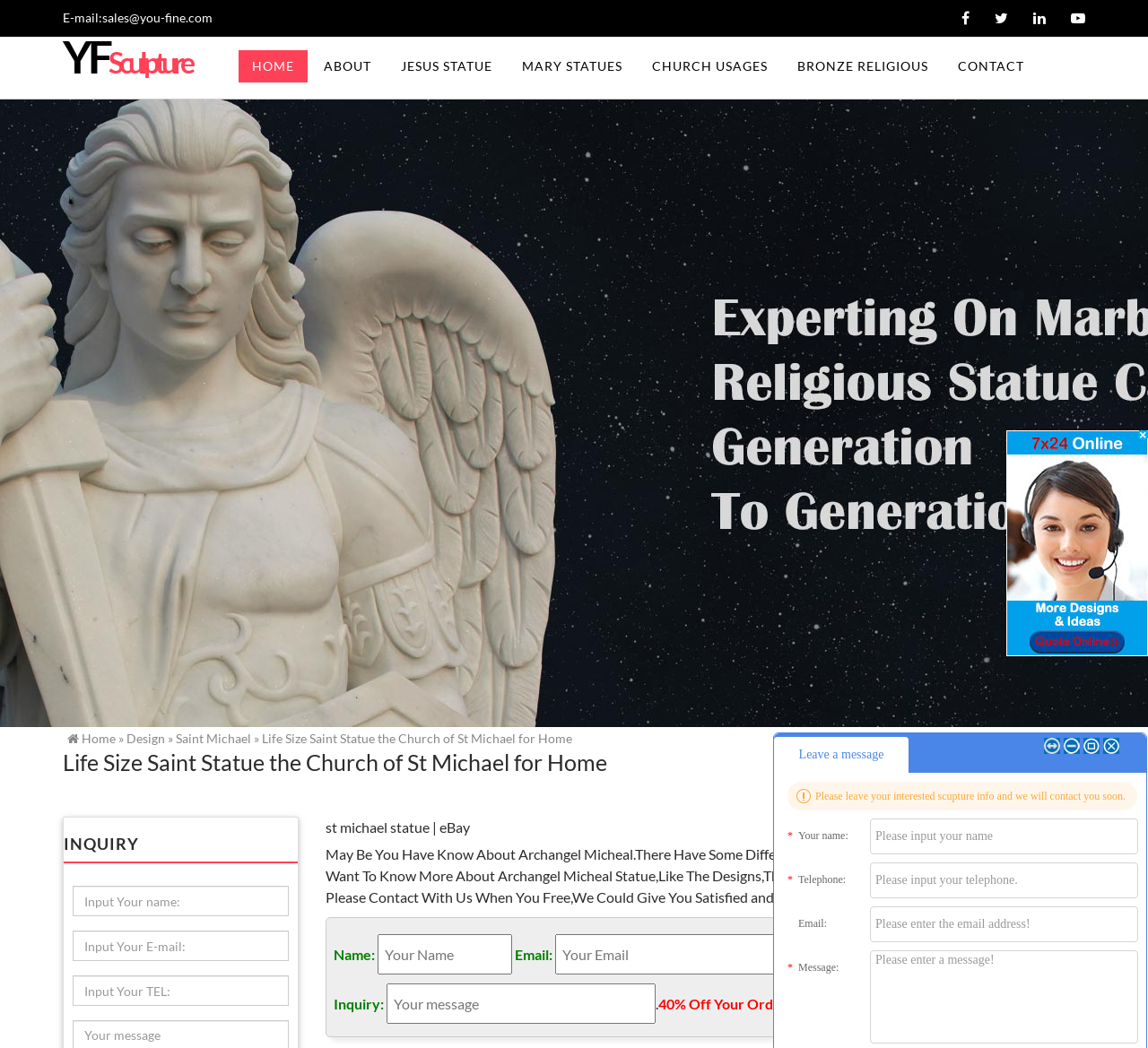Provide an in-depth caption for the elements present on the webpage.

This webpage is about Catholic saint statues, specifically Life Size Saint Statue of the Church of St Michael for Home. At the top left, there is an email address "sales@you-fine.com" and a series of social media links. Next to them, there is a navigation menu with links to "HOME", "ABOUT", "JESUS STATUE", "MARY STATUES", "CHURCH USAGES", "BRONZE RELIGIOUS", and "CONTACT".

Below the navigation menu, there is a breadcrumb trail showing the current page's location, "Home » Design » Saint Michael". The main title of the page, "Life Size Saint Statue the Church of St Michael for Home", is displayed prominently. 

The page then presents several sections related to Saint Michael statues. There are headings and paragraphs describing the statues, including their designs, prices, and sizes. Some sections appear to be from other websites, such as eBay and Amazon, with links to related products.

In the middle of the page, there is a contact form where visitors can input their name, email, mobile number, and message to inquire about the statues. Above the form, there is a heading "INQUIRY" and a button to send the message.

At the bottom right, there is an image with a message saying "No operator is online now, please click here to leave your message. We will reply you as soon as possible." There are also several small images, possibly icons or social media links, aligned horizontally near the bottom of the page.